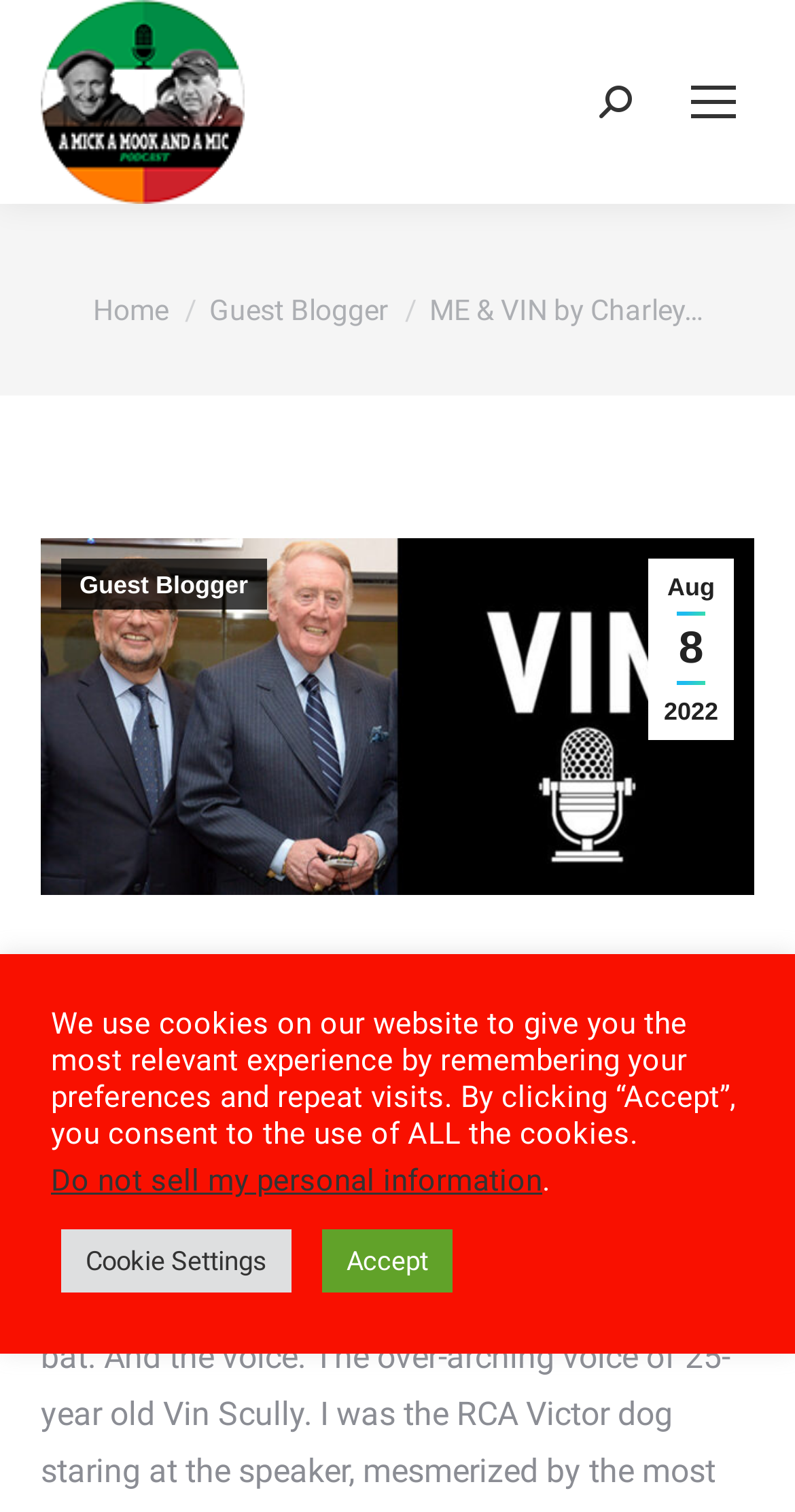Provide a one-word or short-phrase response to the question:
What is the name of the blogger?

Charley Steiner